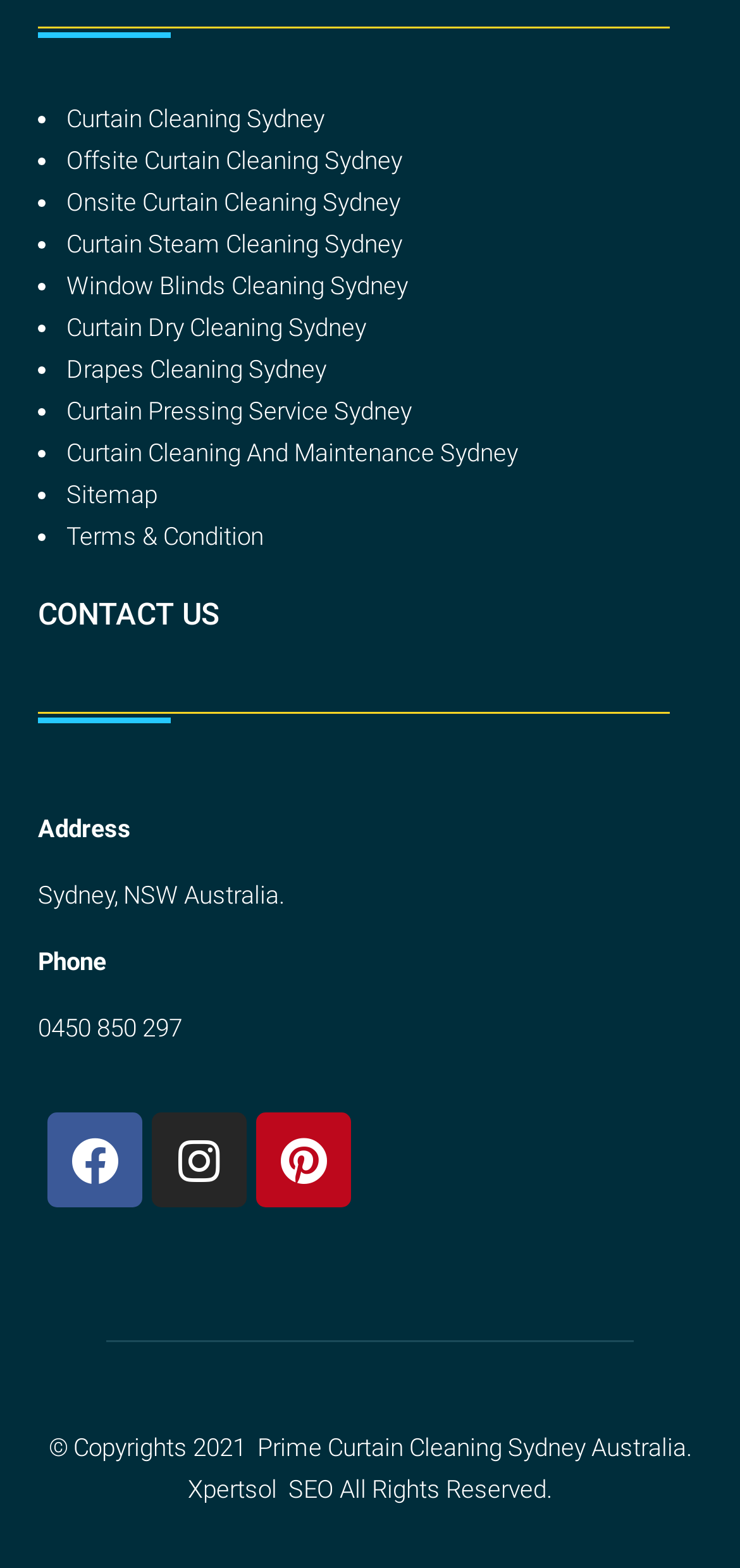Highlight the bounding box coordinates of the element you need to click to perform the following instruction: "Call 0450 850 297."

[0.051, 0.647, 0.246, 0.665]